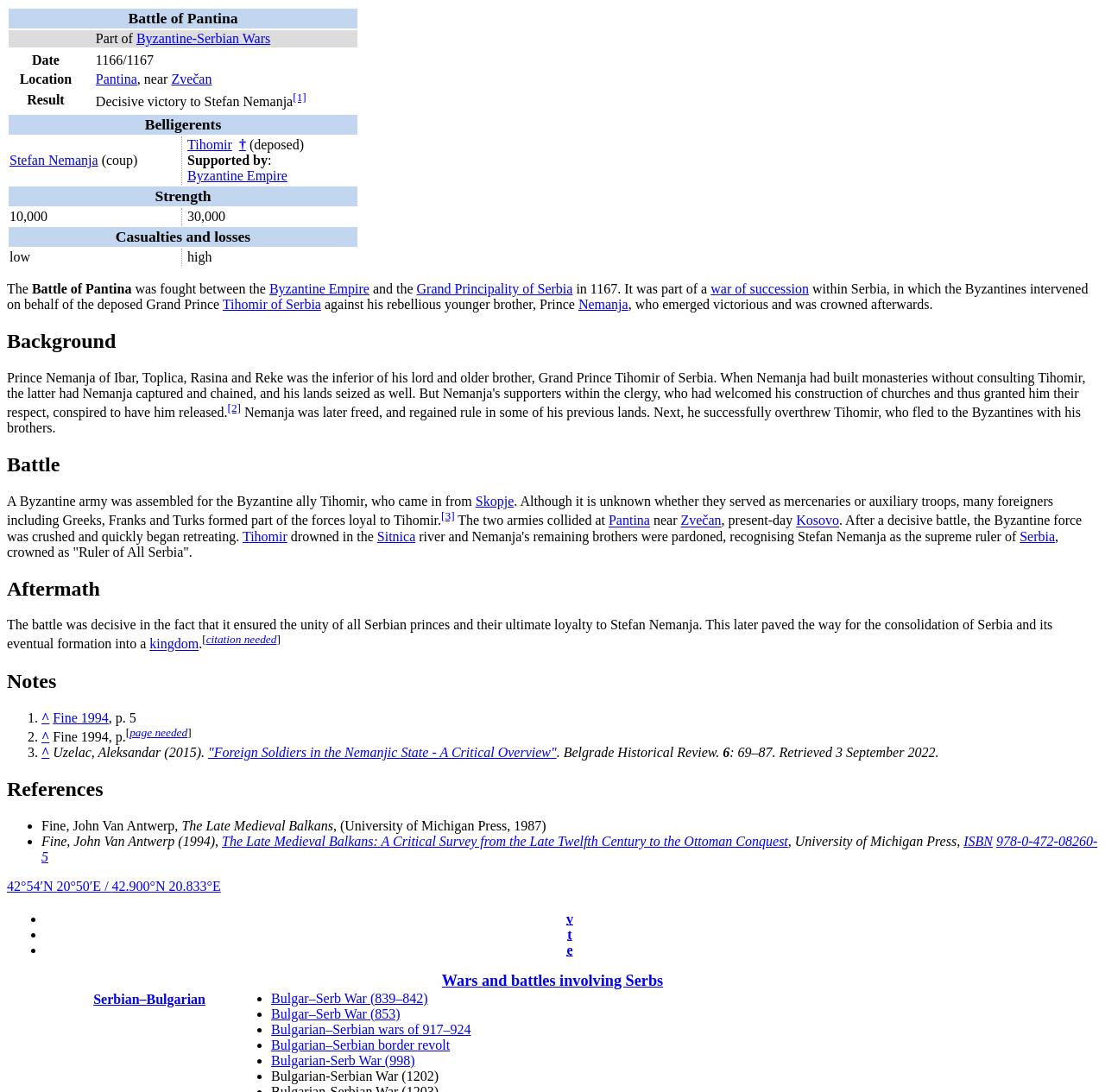Please identify the coordinates of the bounding box that should be clicked to fulfill this instruction: "Click the link to Byzantine-Serbian Wars".

[0.123, 0.028, 0.245, 0.042]